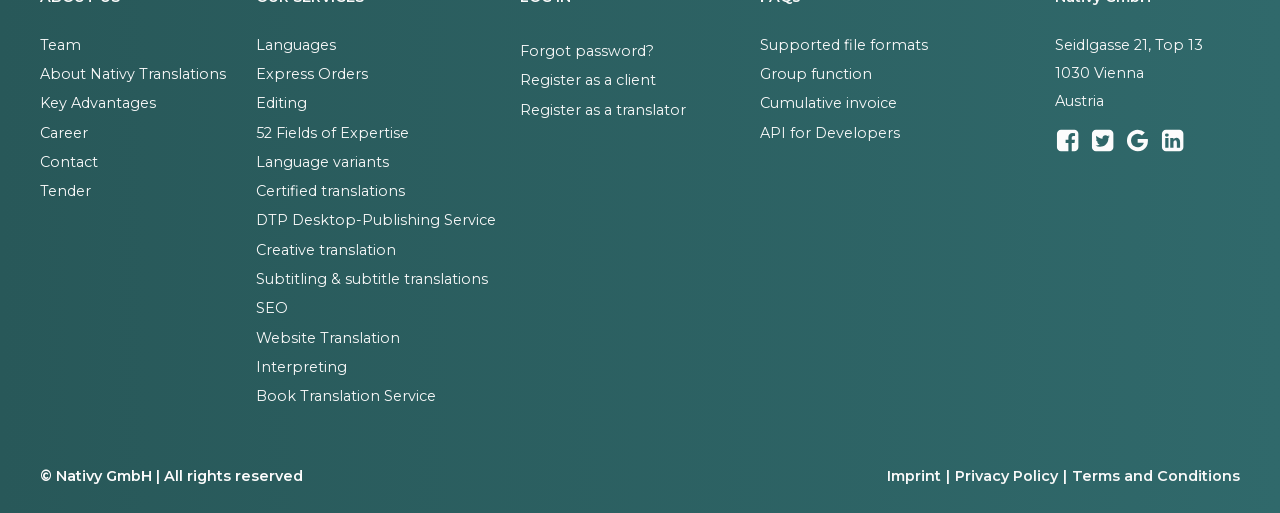Using the provided element description, identify the bounding box coordinates as (top-left x, top-left y, bottom-right x, bottom-right y). Ensure all values are between 0 and 1. Description: SEO

[0.2, 0.58, 0.225, 0.637]